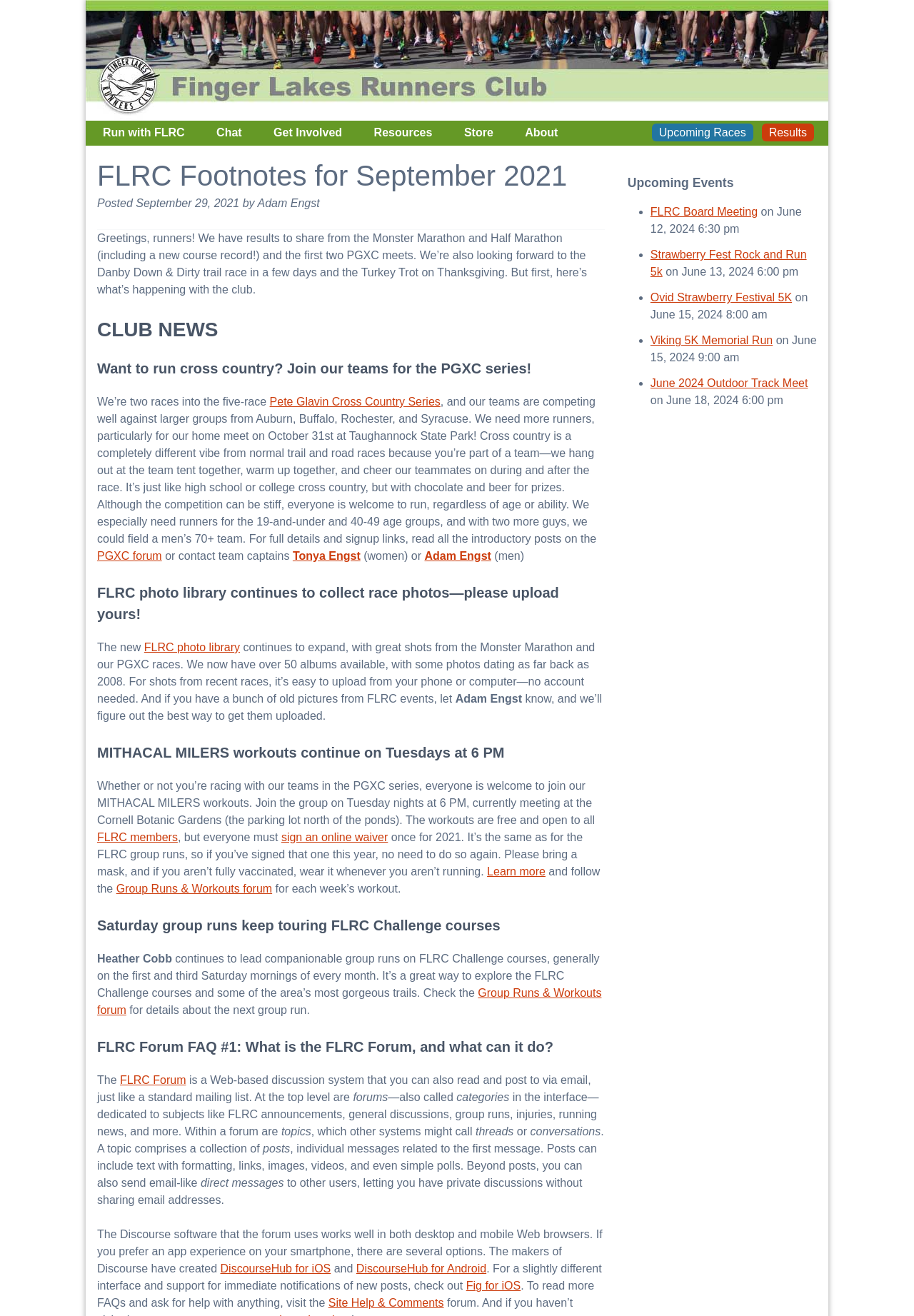Use the details in the image to answer the question thoroughly: 
What is the name of the series mentioned in the text?

I found this answer by reading the section 'Want to run cross country? Join our teams for the PGXC series!' which mentions the Pete Glavin Cross Country Series.